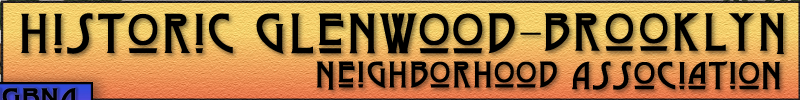Illustrate the image with a detailed caption.

The image features a vibrant banner for the Historic Glenwood-Brooklyn Neighborhood Association (HGBNA). The text prominently displayed includes the name of the association in an artistic, stylized font, which emphasizes the local community's proud heritage. The background transitions from a warm orange to a softer yellow, creating an inviting atmosphere that reflects the spirit of neighborhood engagement. A small blue box contains the acronym "HGBNA," reinforcing the association's identity. This banner serves as a welcoming sign and a representation of community activities and connections within the Historic Glenwood-Brooklyn area.